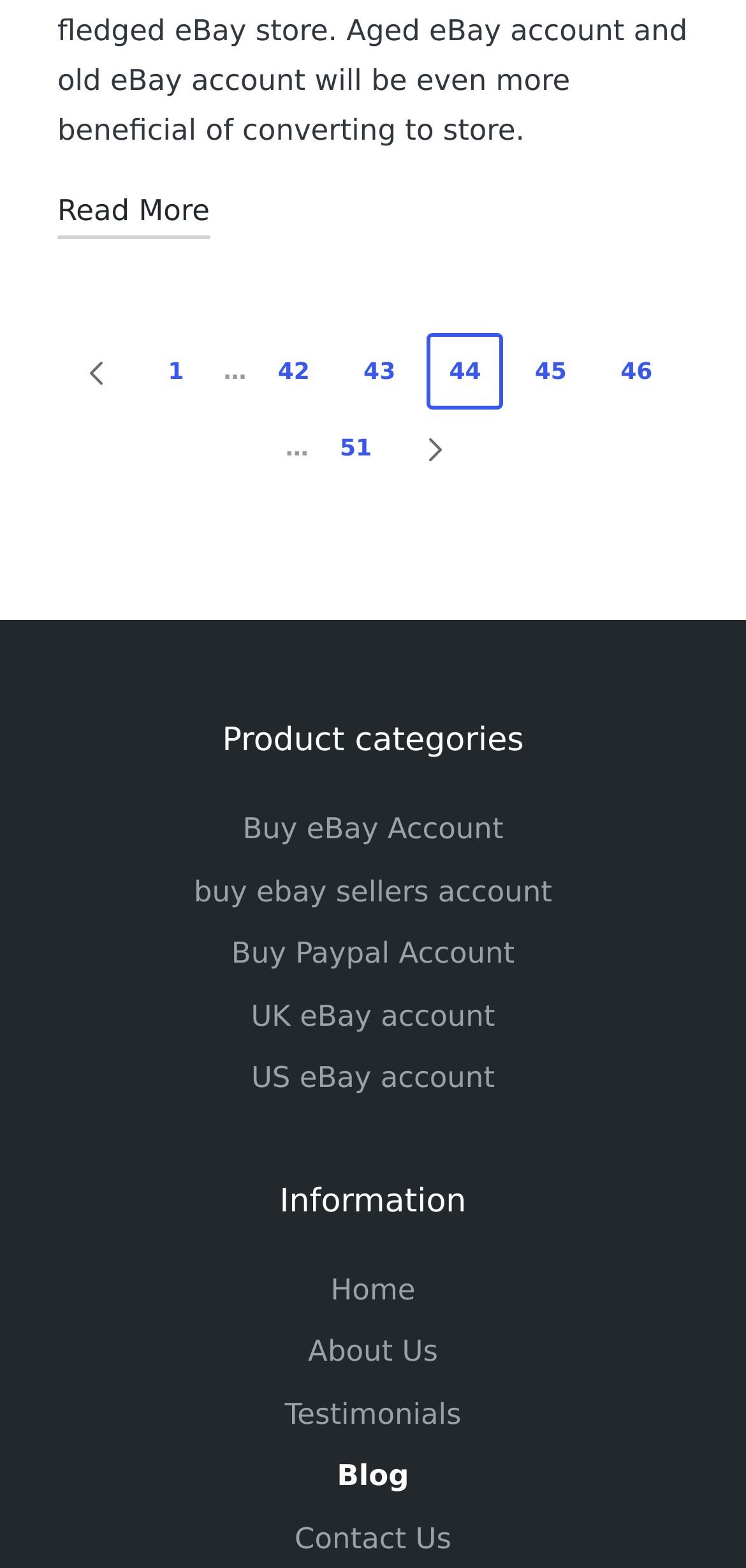Show the bounding box coordinates for the element that needs to be clicked to execute the following instruction: "Buy eBay account". Provide the coordinates in the form of four float numbers between 0 and 1, i.e., [left, top, right, bottom].

[0.077, 0.515, 0.923, 0.543]